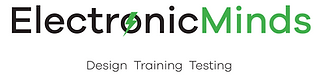Could you please study the image and provide a detailed answer to the question:
What is the shape stylizing the letter 'o'?

The logo is examined, and the letter 'o' in 'Electronic' is found to be stylized with a lightning bolt, which symbolizes energy and innovation.